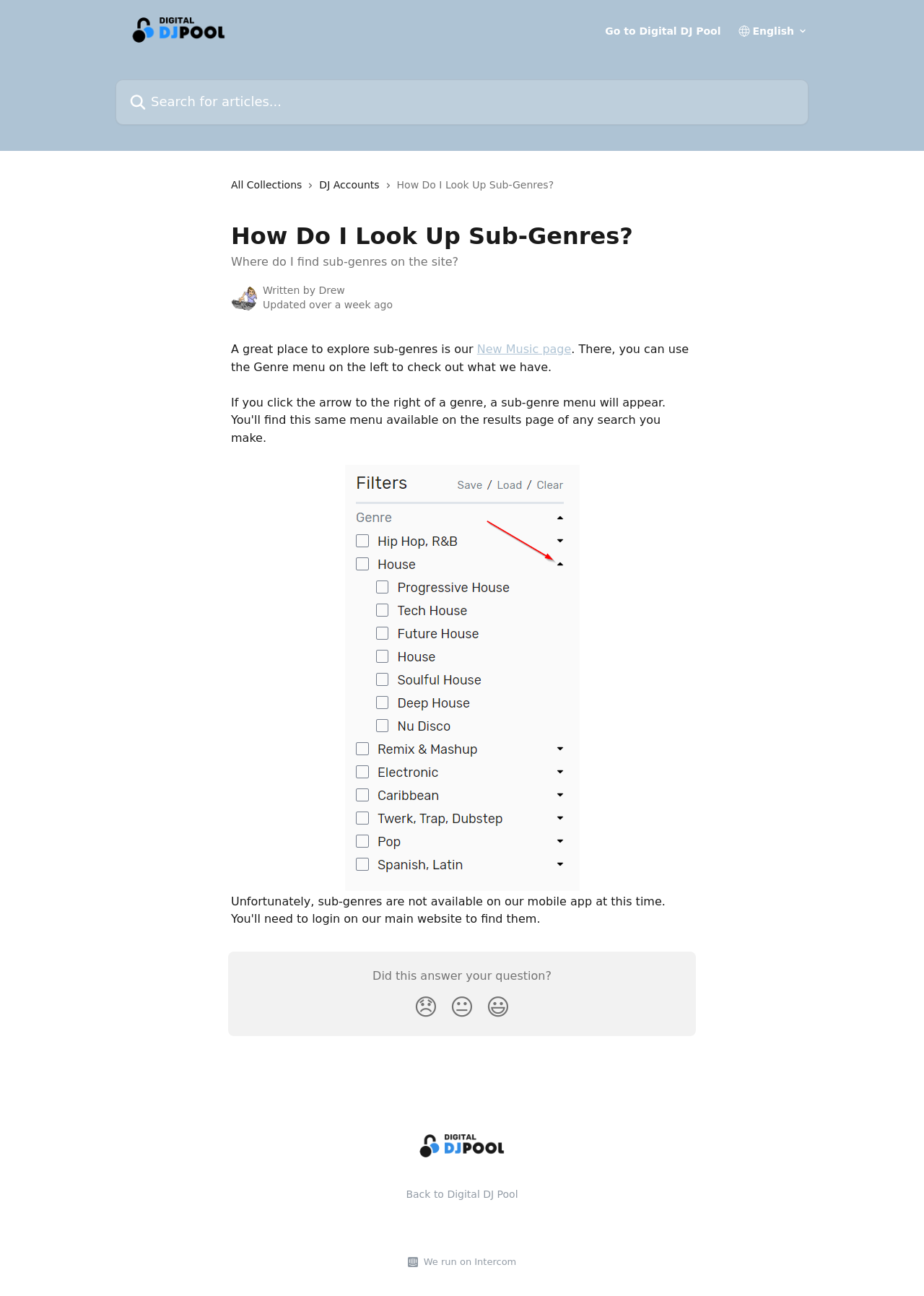What is the name of the help center?
Please provide a full and detailed response to the question.

The name of the help center can be found in the top-left corner of the webpage, where it is written as 'DJ Pool Help Center' with a link to the center.